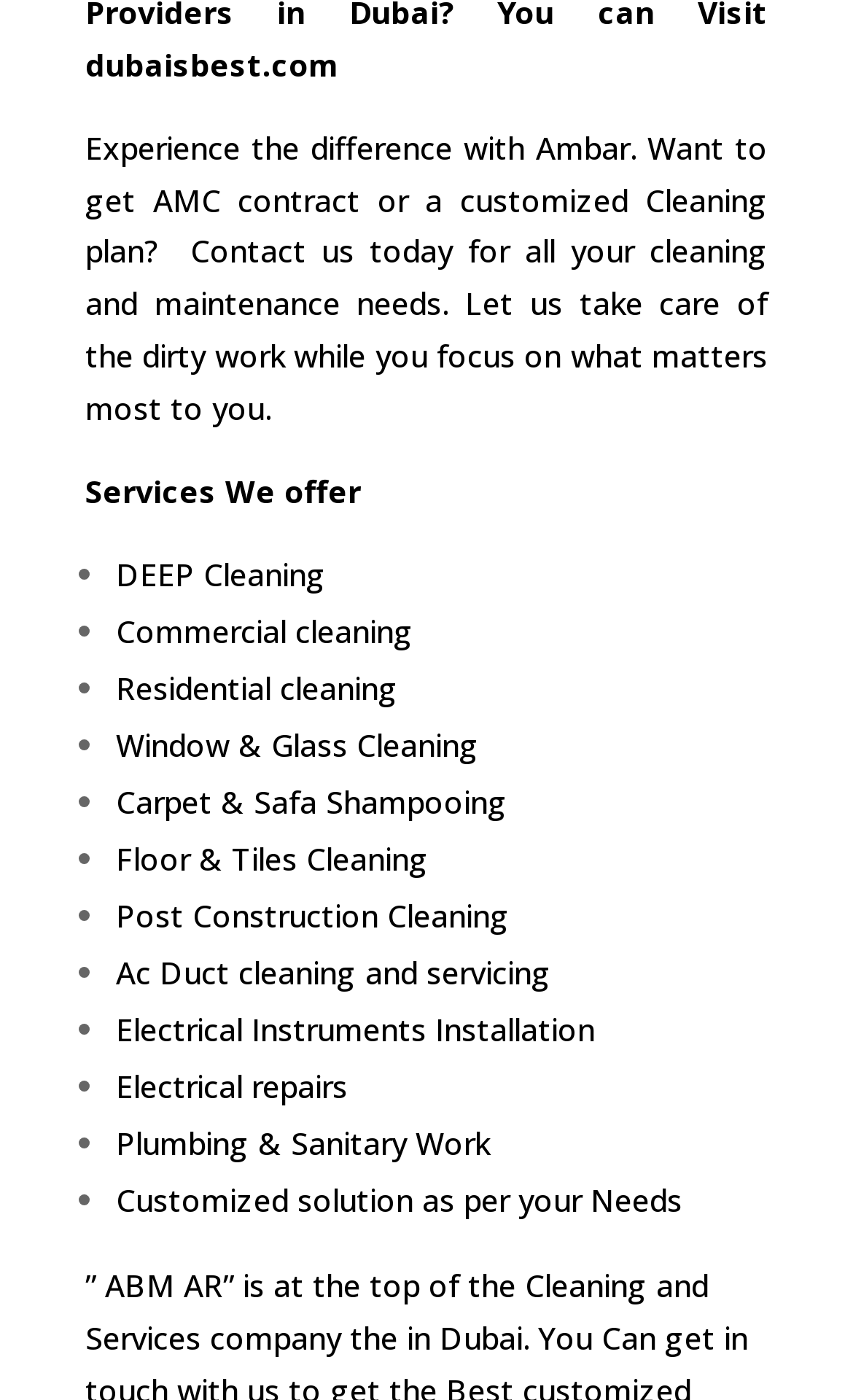Based on the description "dubaisbest.com", find the bounding box of the specified UI element.

[0.1, 0.031, 0.397, 0.061]